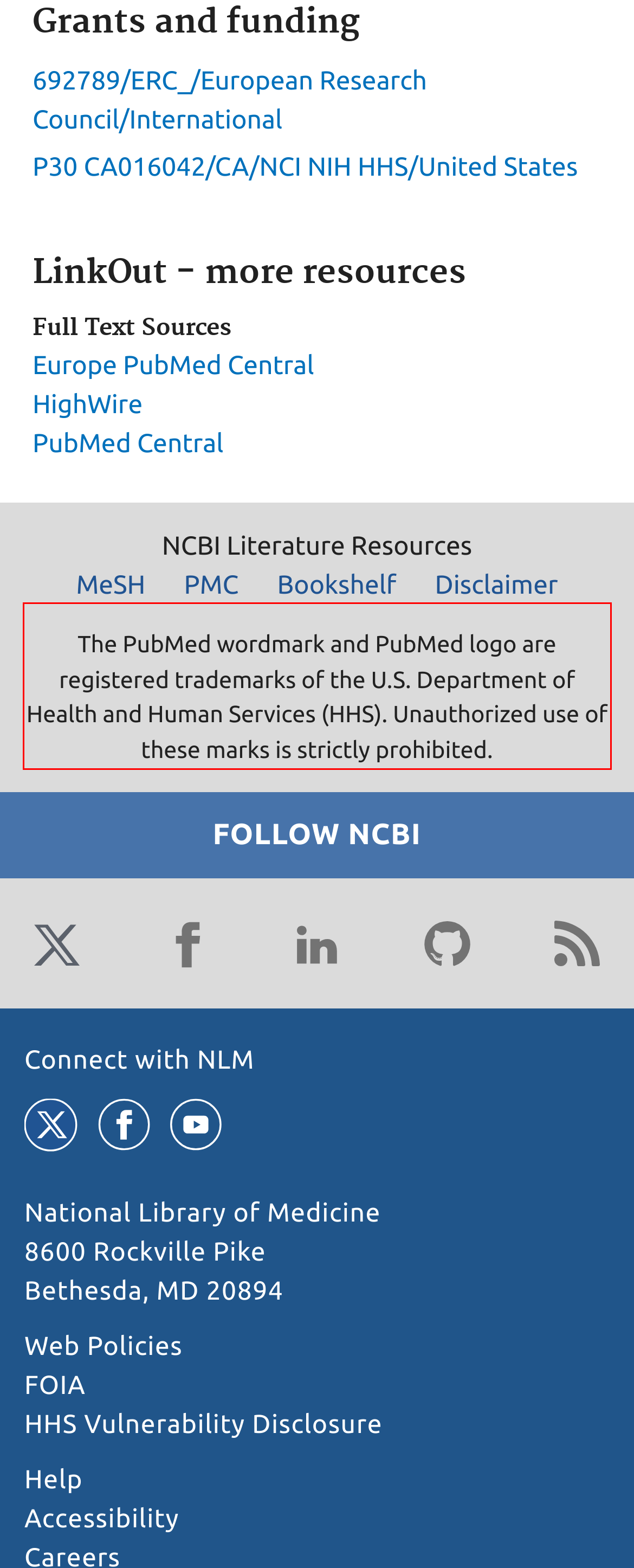Locate the red bounding box in the provided webpage screenshot and use OCR to determine the text content inside it.

The PubMed wordmark and PubMed logo are registered trademarks of the U.S. Department of Health and Human Services (HHS). Unauthorized use of these marks is strictly prohibited.